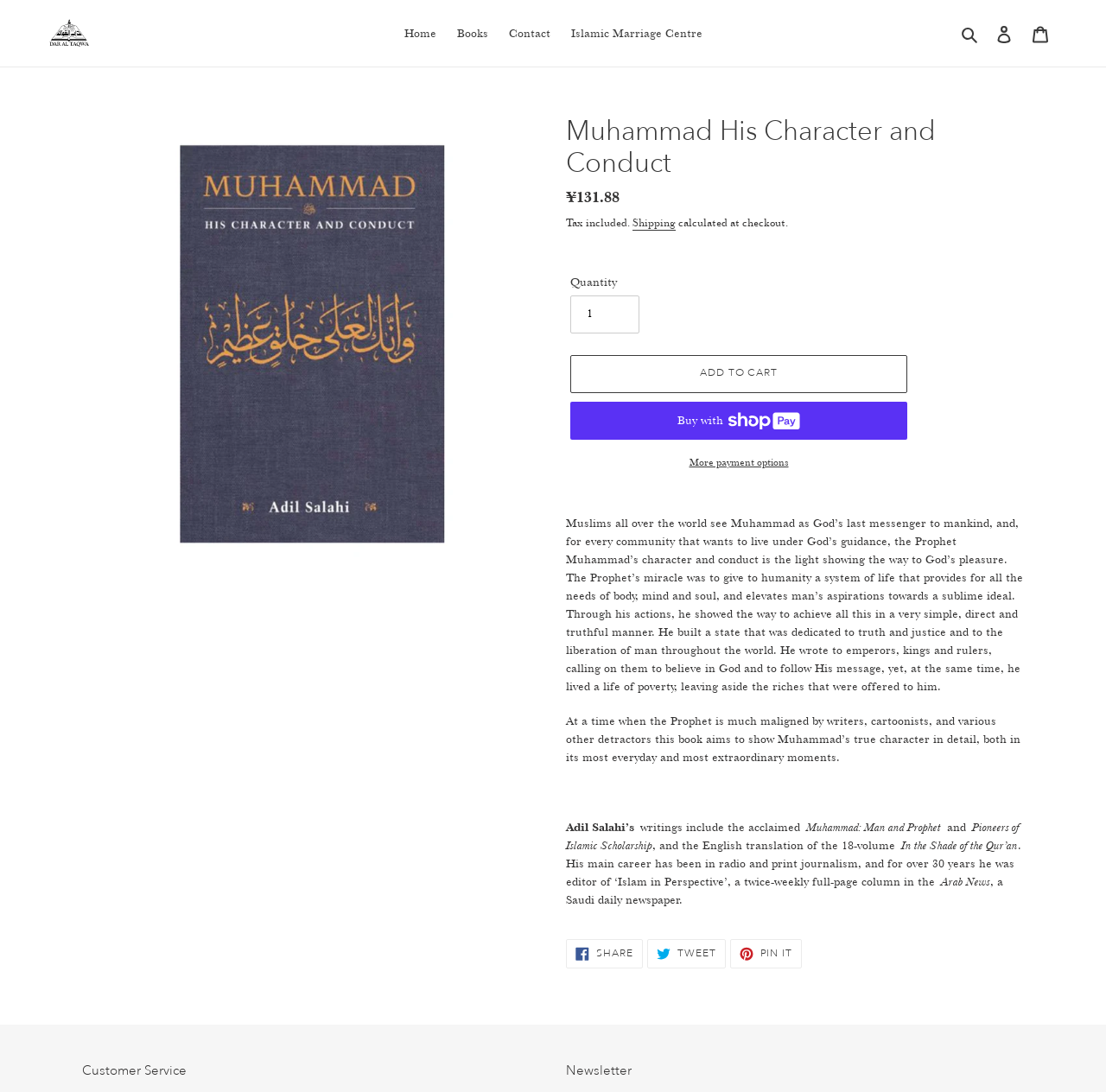Locate the bounding box coordinates of the clickable area to execute the instruction: "Click the 'Add to cart' button". Provide the coordinates as four float numbers between 0 and 1, represented as [left, top, right, bottom].

[0.516, 0.325, 0.82, 0.36]